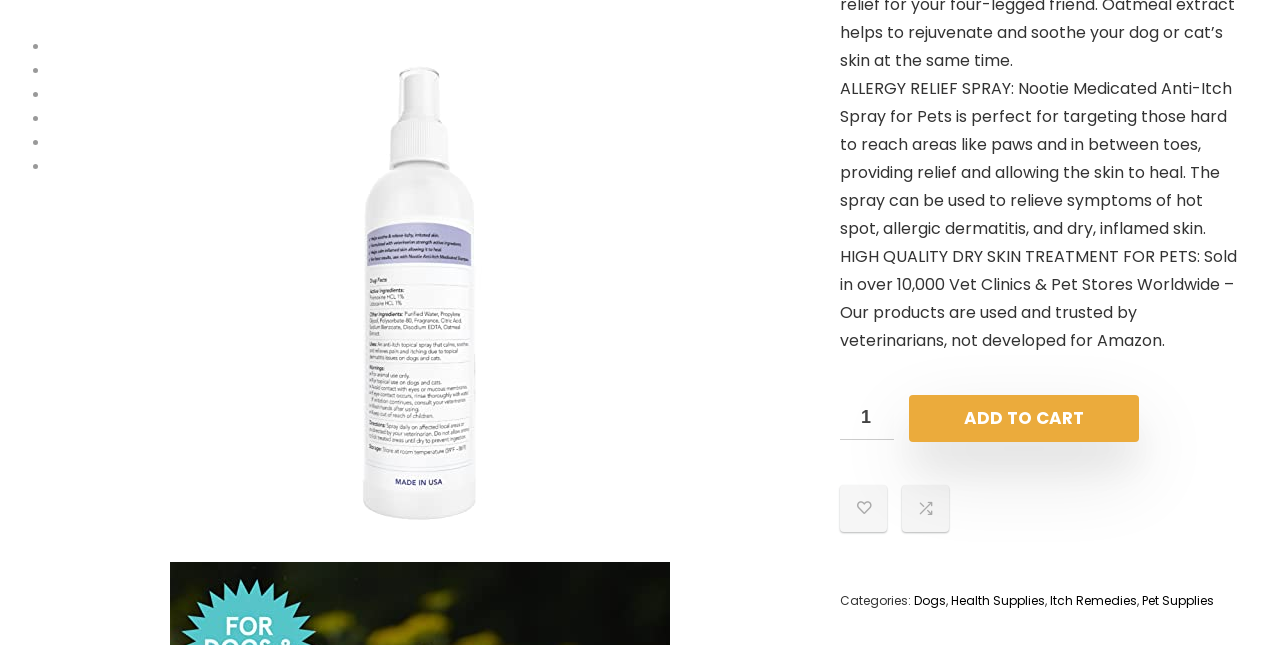Identify the bounding box coordinates for the UI element described as: "Catalog". The coordinates should be provided as four floats between 0 and 1: [left, top, right, bottom].

None